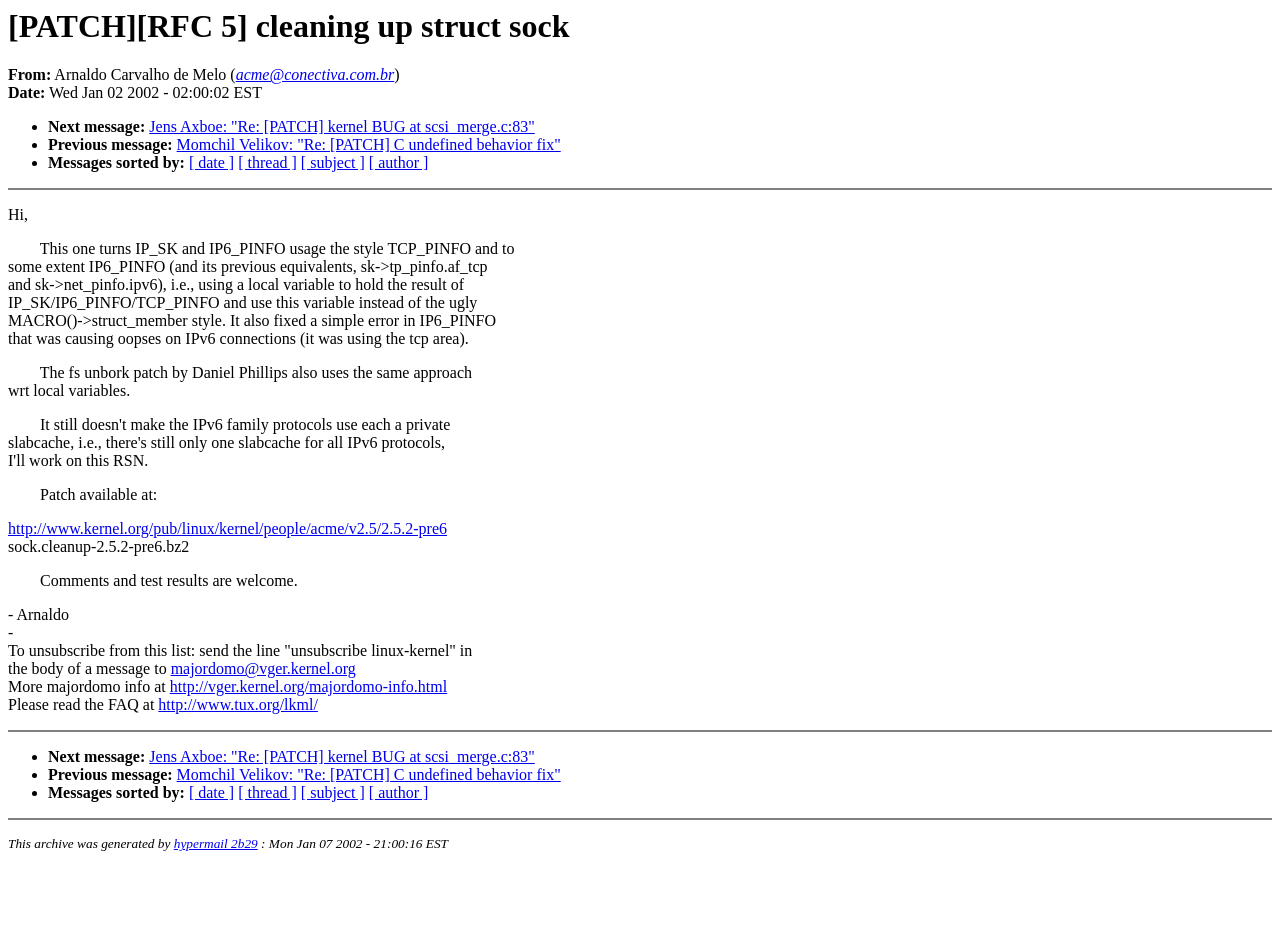Use the information in the screenshot to answer the question comprehensively: What is the purpose of this email?

The purpose of this email is to send a patch for cleaning up struct sock, as indicated by the content of the email, which describes the changes made and provides a link to the patch.